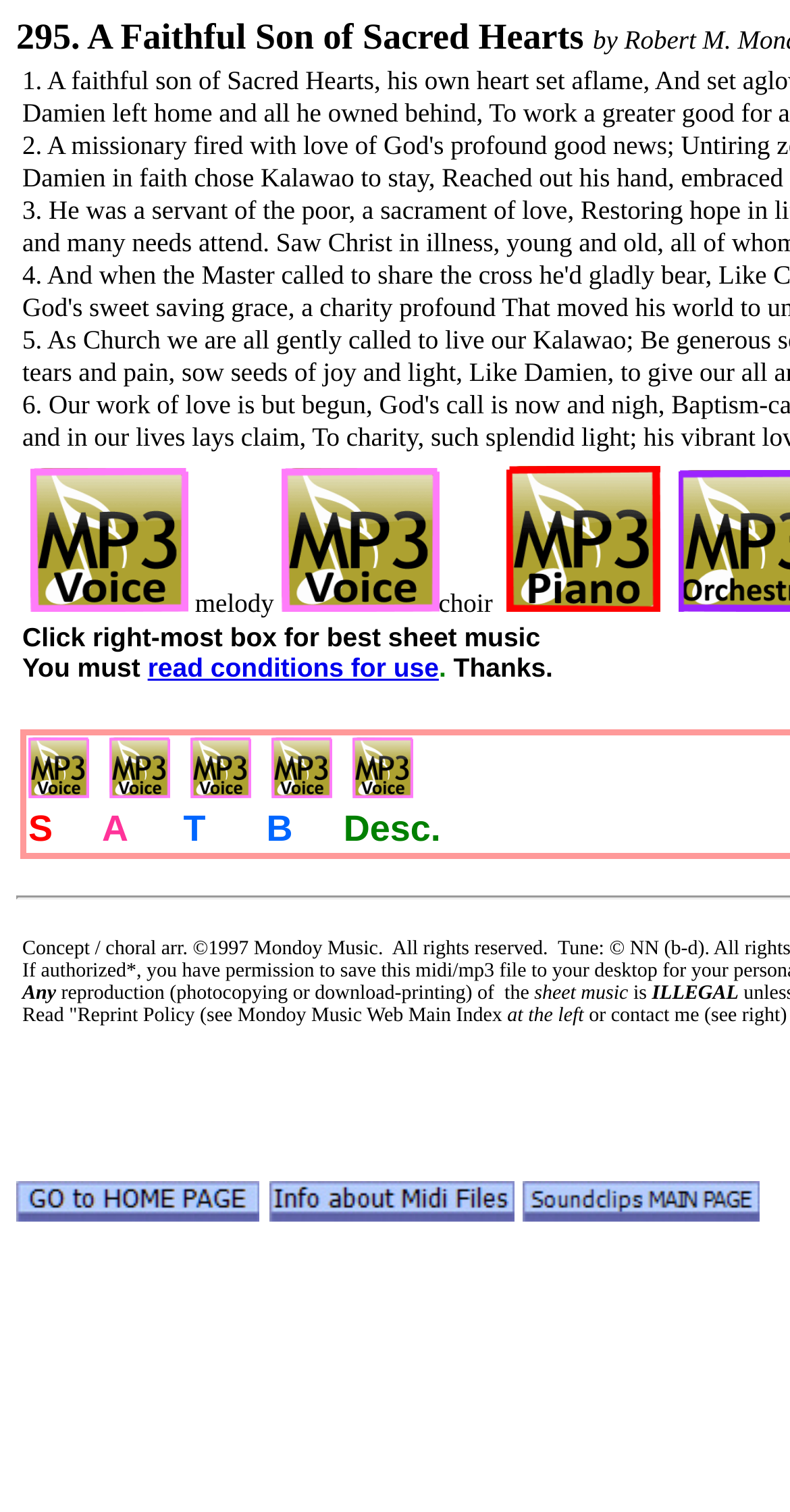Find and indicate the bounding box coordinates of the region you should select to follow the given instruction: "Get information about midi files".

[0.341, 0.791, 0.651, 0.813]